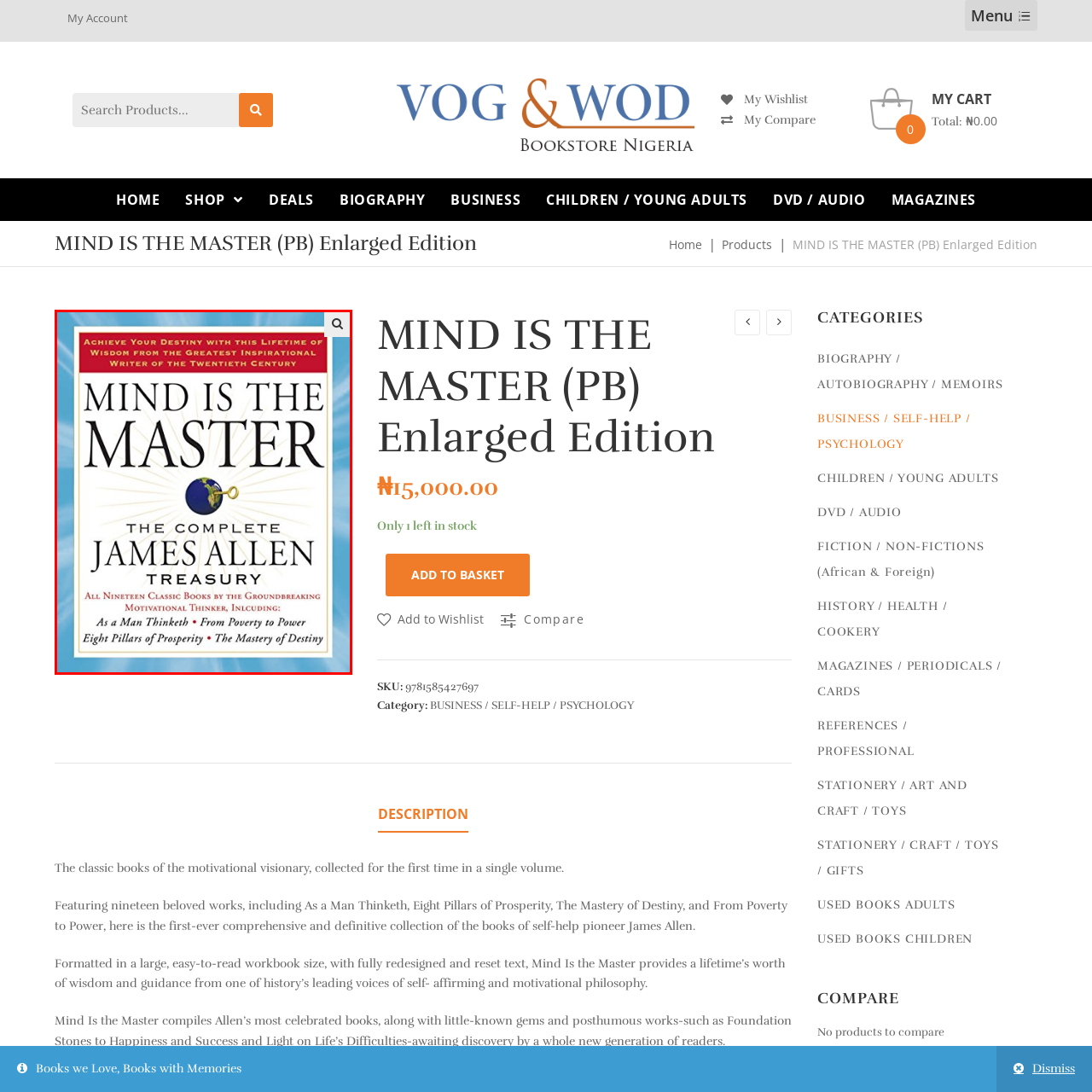Observe the content inside the red rectangle, What is the title of one of James Allen's notable works? 
Give your answer in just one word or phrase.

As a Man Thinketh